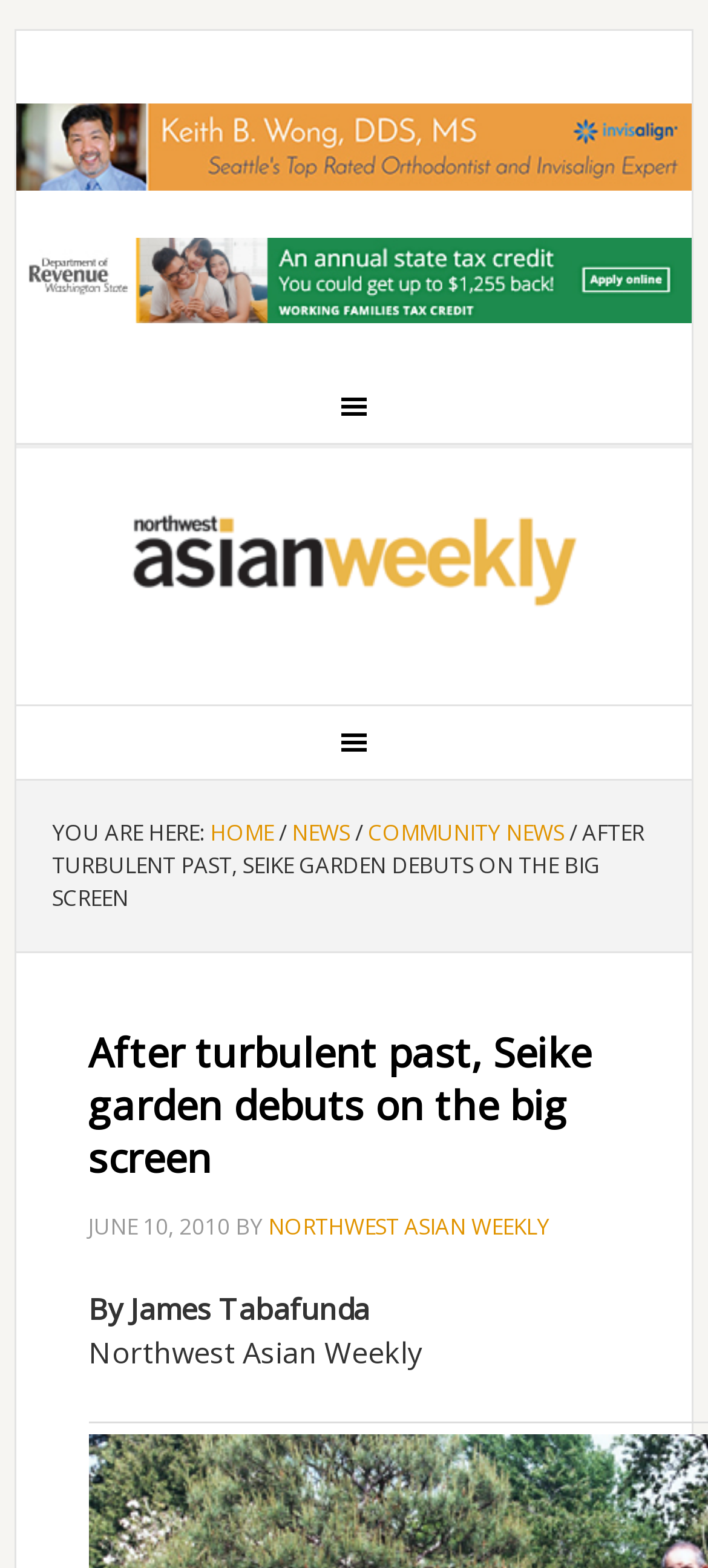What is the date of the article?
Answer briefly with a single word or phrase based on the image.

JUNE 10, 2010